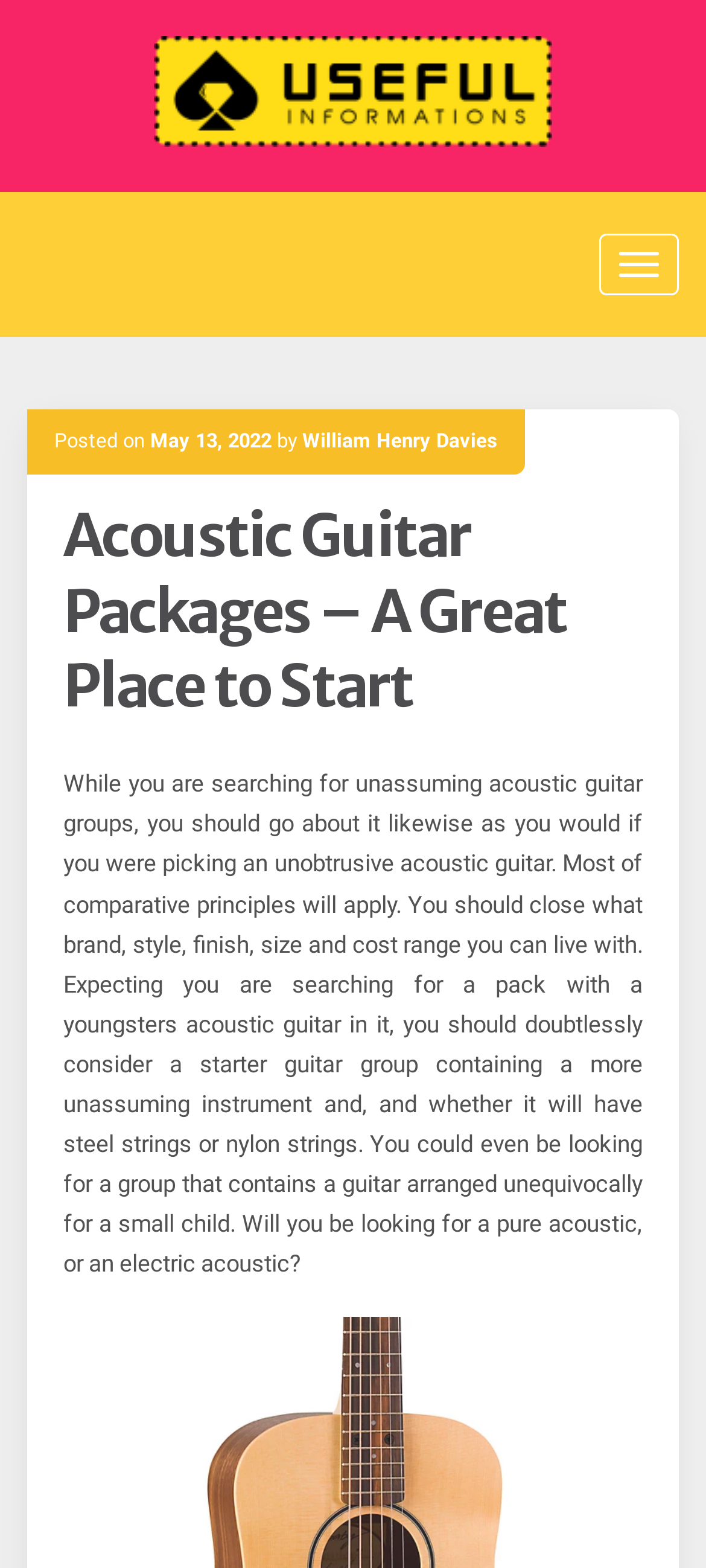Please extract the primary headline from the webpage.

Acoustic Guitar Packages – A Great Place to Start